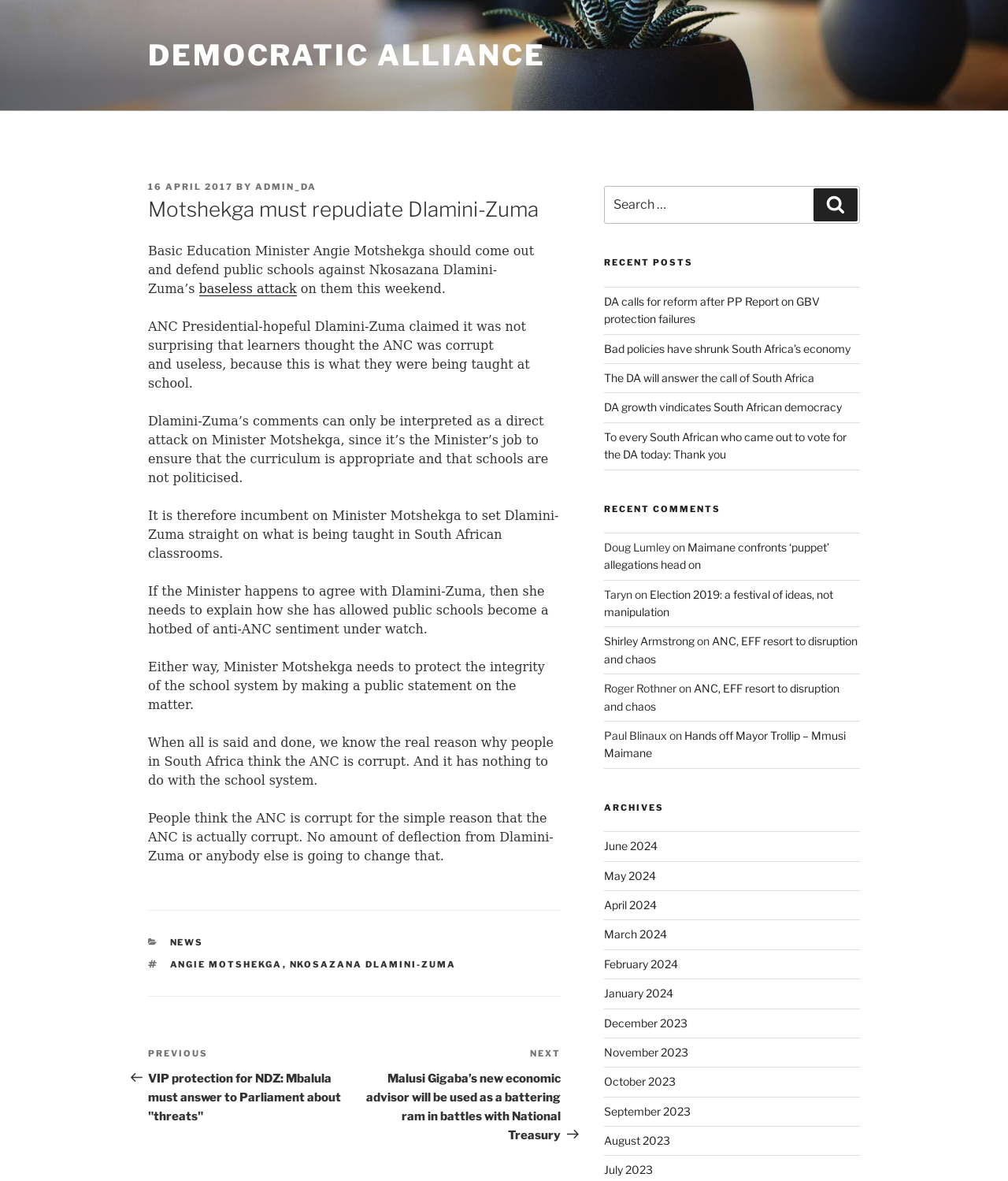Offer a meticulous caption that includes all visible features of the webpage.

This webpage is an article from the Democratic Alliance, a political party in South Africa. The article's title is "Motshekga must repudiate Dlamini-Zuma" and it discusses the need for Basic Education Minister Angie Motshekga to defend public schools against Nkosazana Dlamini-Zuma's baseless attack on them.

At the top of the page, there is a link to the Democratic Alliance's website. Below that, there is a main section that contains the article. The article is divided into several paragraphs, with headings and subheadings. The text is written in a formal tone and discusses the issue of public schools and the Minister's role in defending them.

To the right of the main section, there is a sidebar that contains several links to other articles, including "Recent Posts", "Recent Comments", and "Archives". There are also links to specific categories, such as "NEWS" and "TAGS", and a search bar.

At the bottom of the page, there is a footer section that contains more links to other articles and categories, as well as a navigation menu that allows users to move to the previous or next post.

Overall, the webpage is well-organized and easy to navigate, with a clear structure and clear headings that help the reader to understand the content.